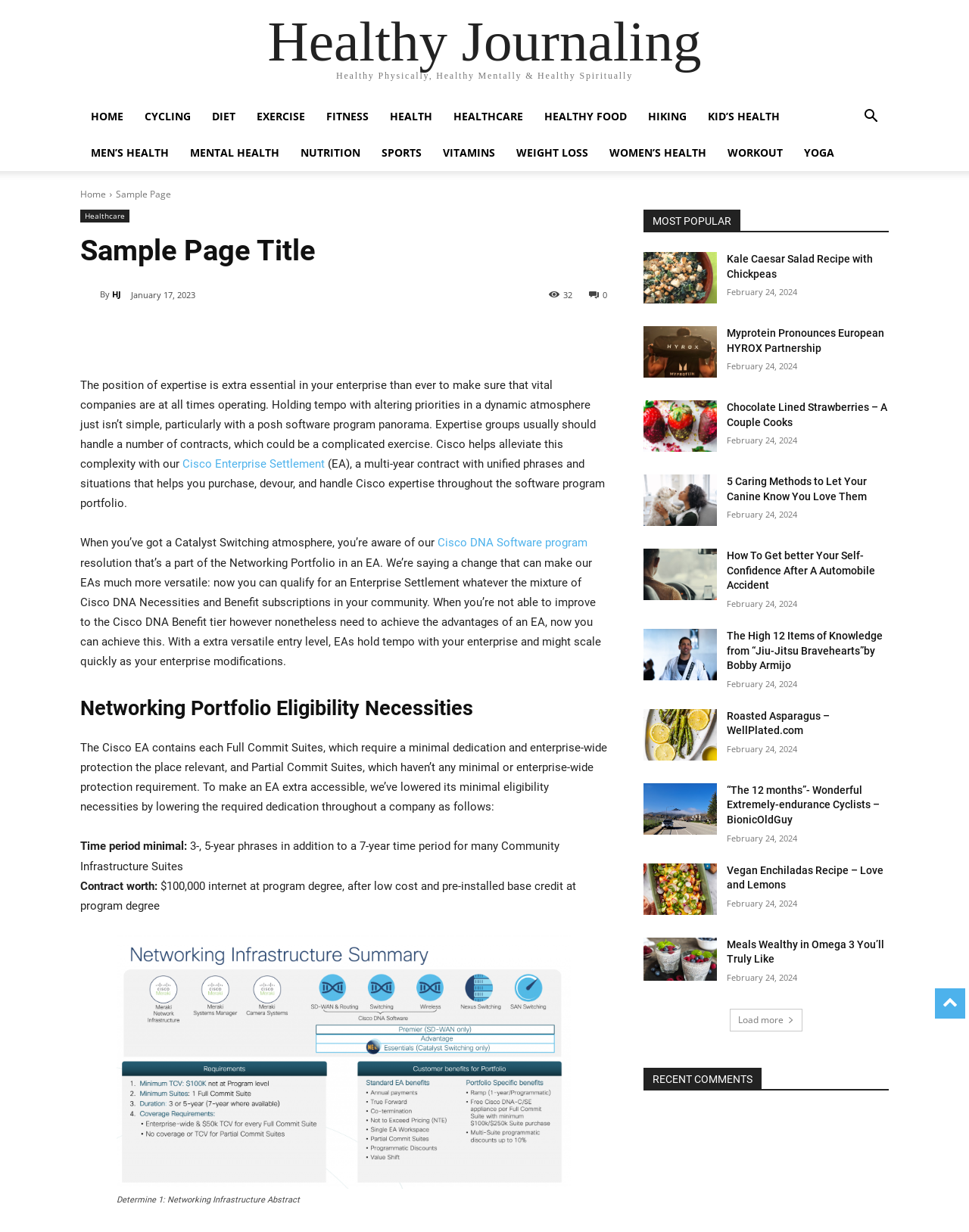Identify and extract the main heading from the webpage.

Sample Page Title